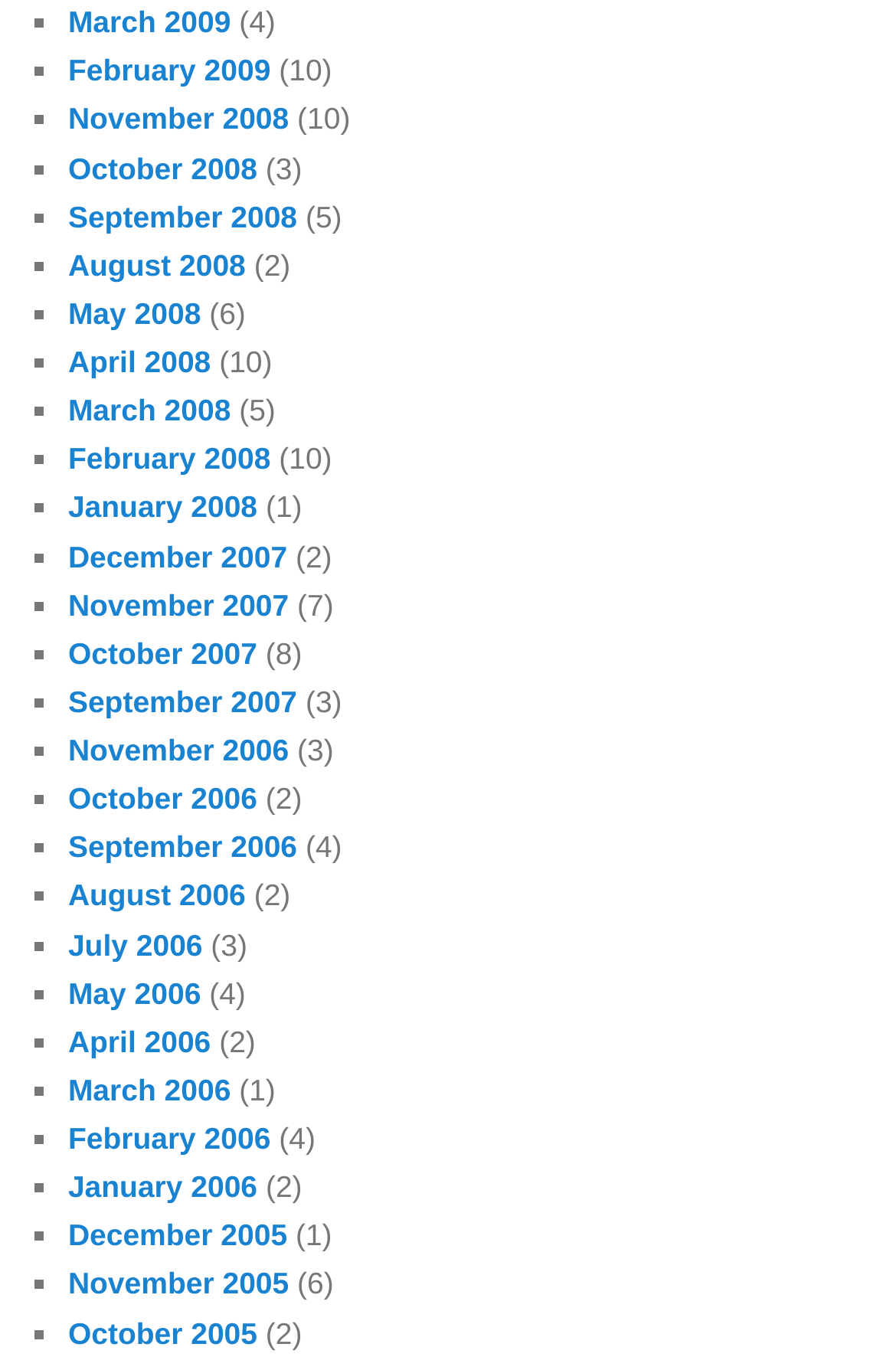How many months have 4 or more items?
Use the screenshot to answer the question with a single word or phrase.

5